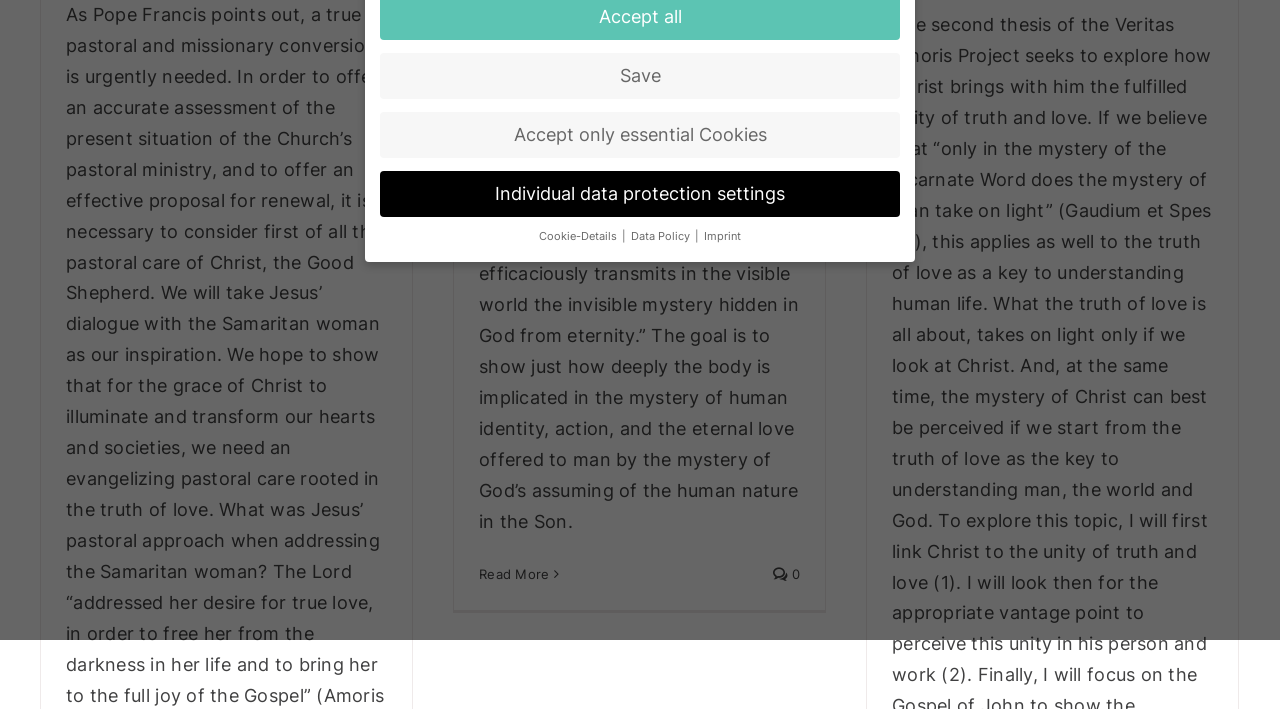From the webpage screenshot, predict the bounding box of the UI element that matches this description: "Read More".

[0.374, 0.798, 0.429, 0.82]